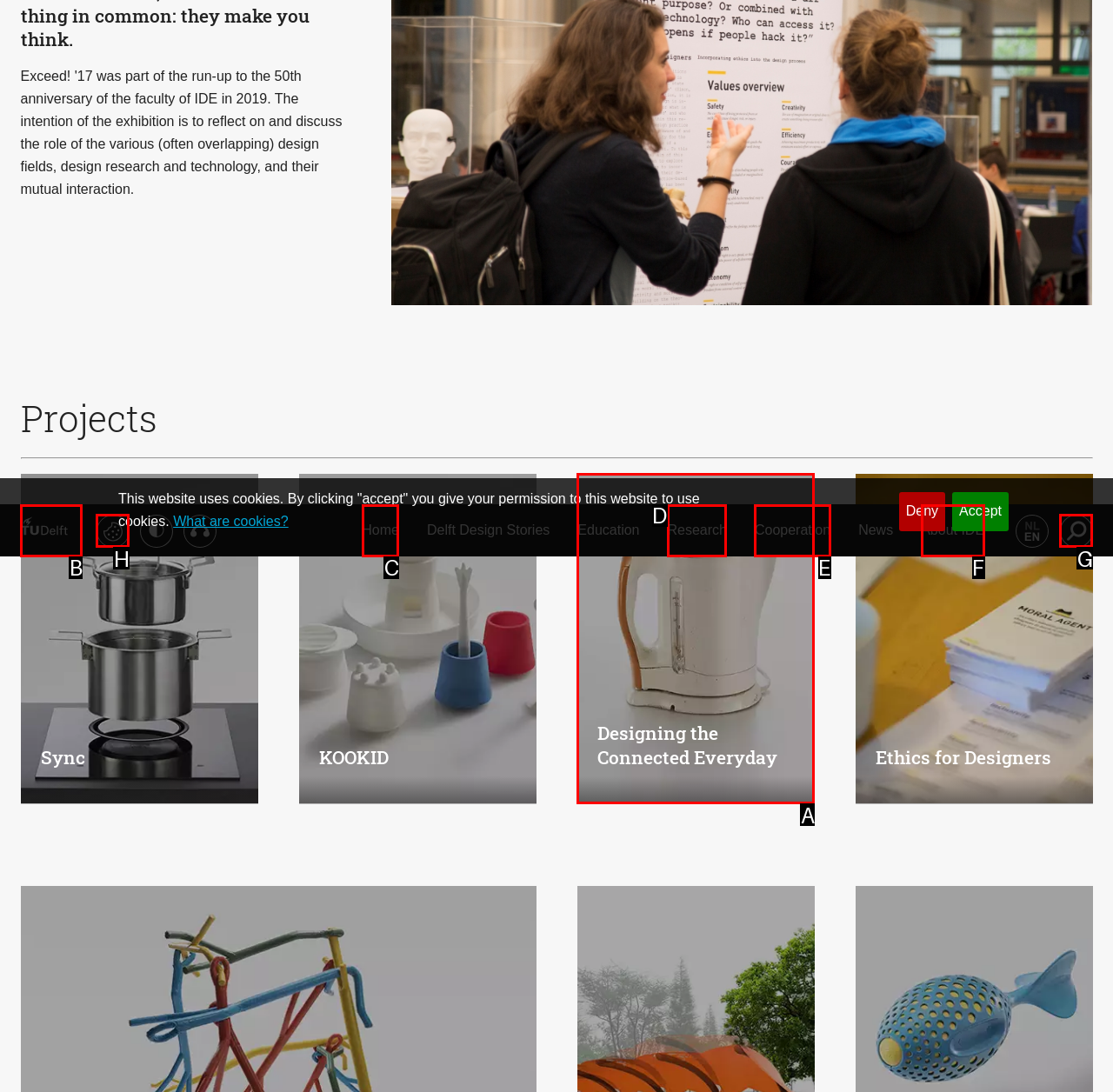Examine the description: About IDE and indicate the best matching option by providing its letter directly from the choices.

F